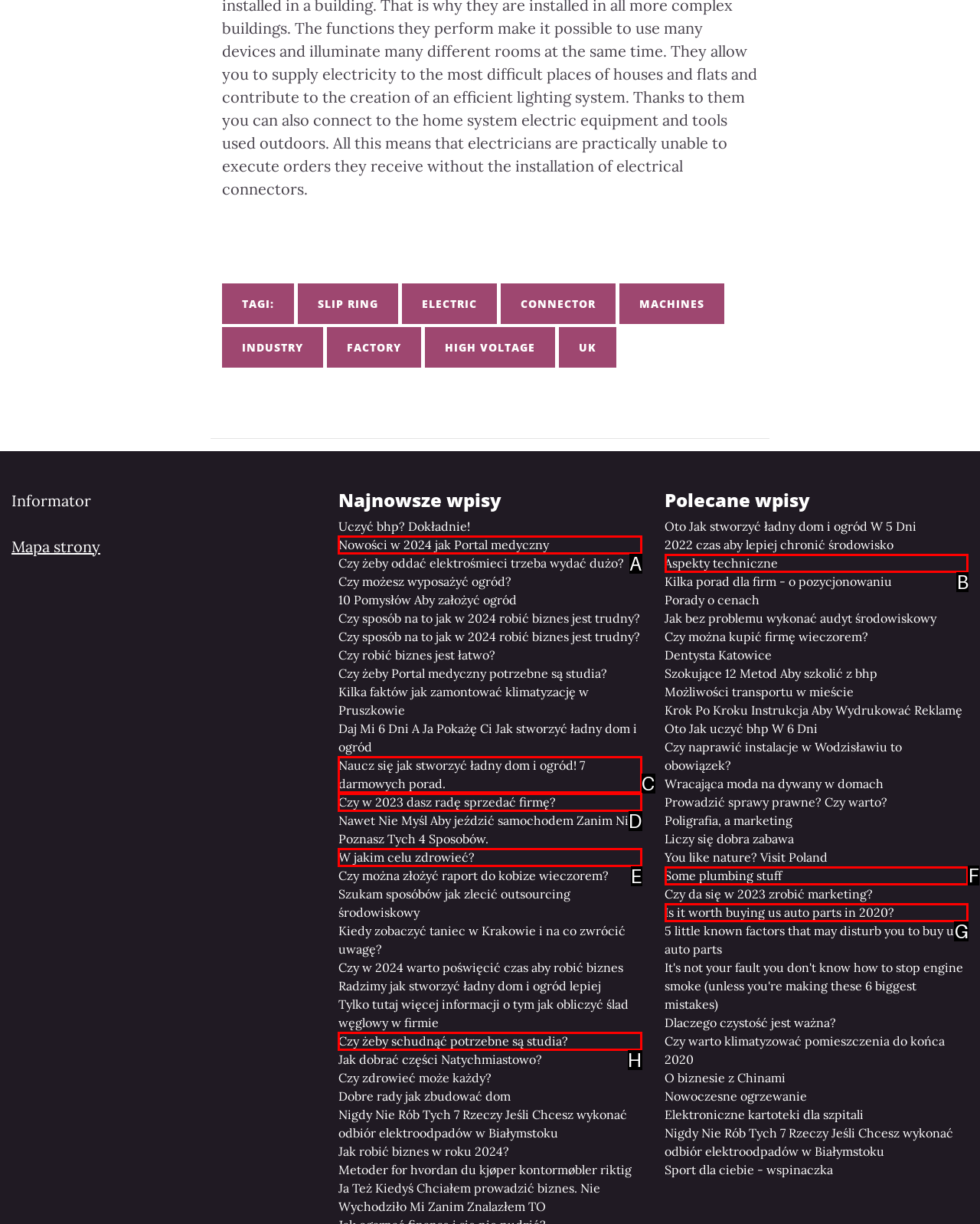Determine which HTML element matches the given description: Aspekty techniczne. Provide the corresponding option's letter directly.

B